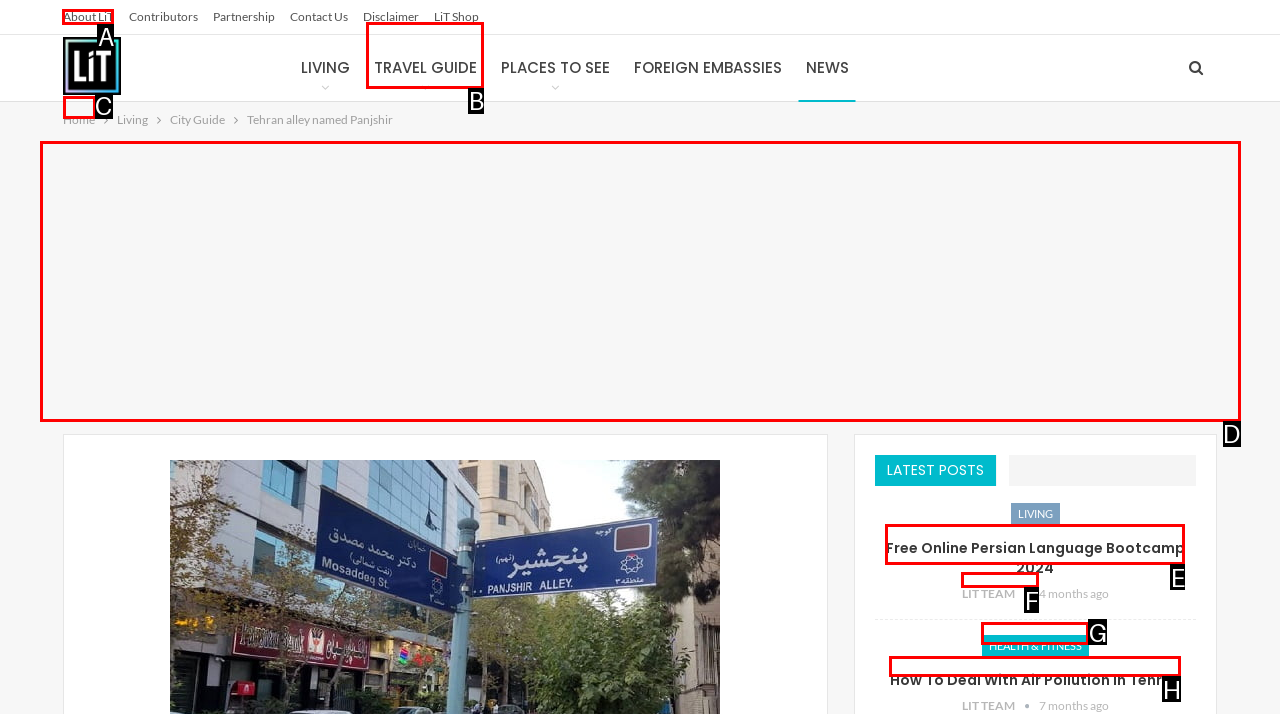Which option should be clicked to execute the following task: Click on About LiT? Respond with the letter of the selected option.

A